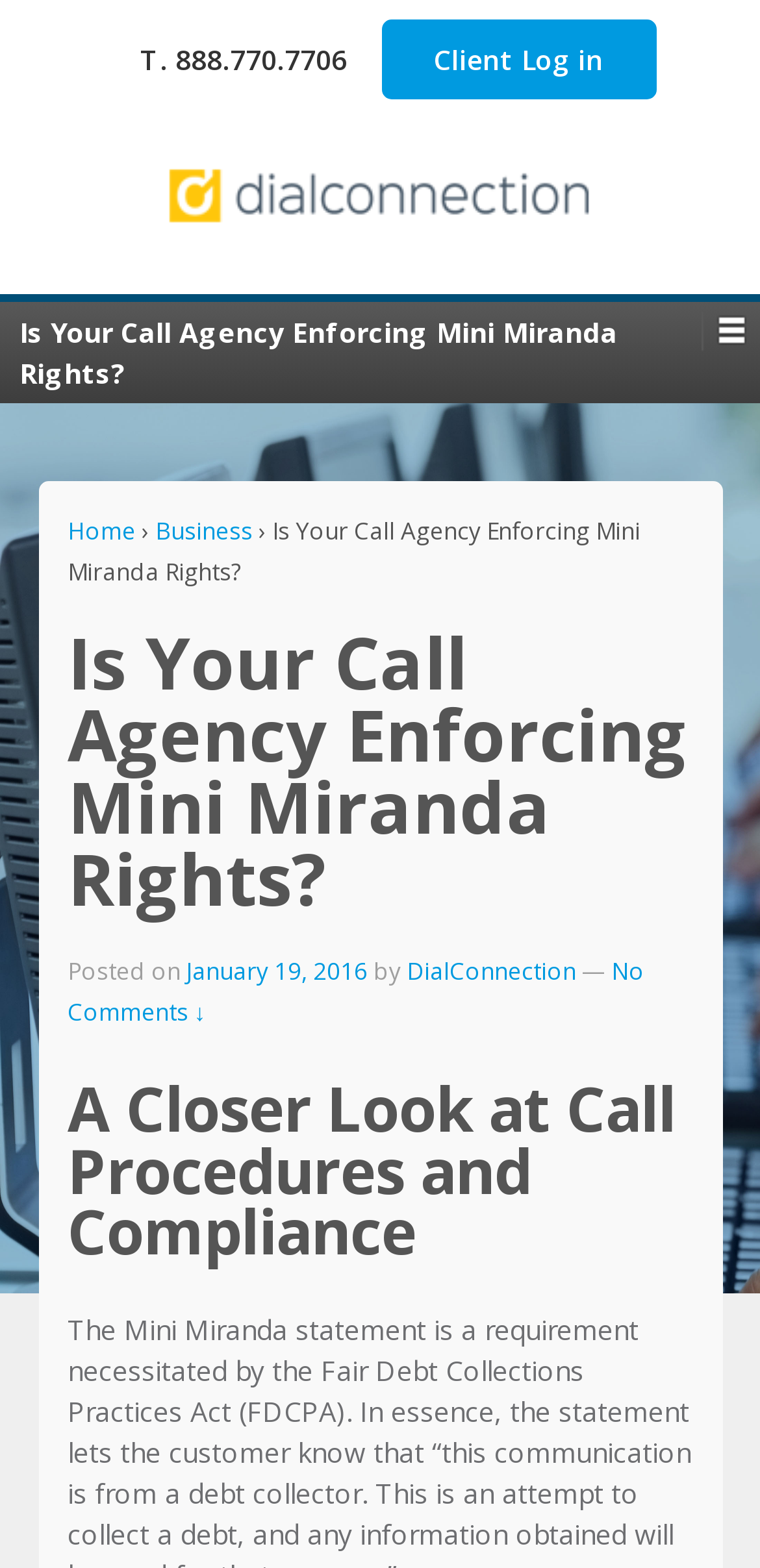Based on the visual content of the image, answer the question thoroughly: Who is the author of the blog post?

I found the author of the blog post by looking at the section below the title, where I saw a link with the text 'DialConnection'.